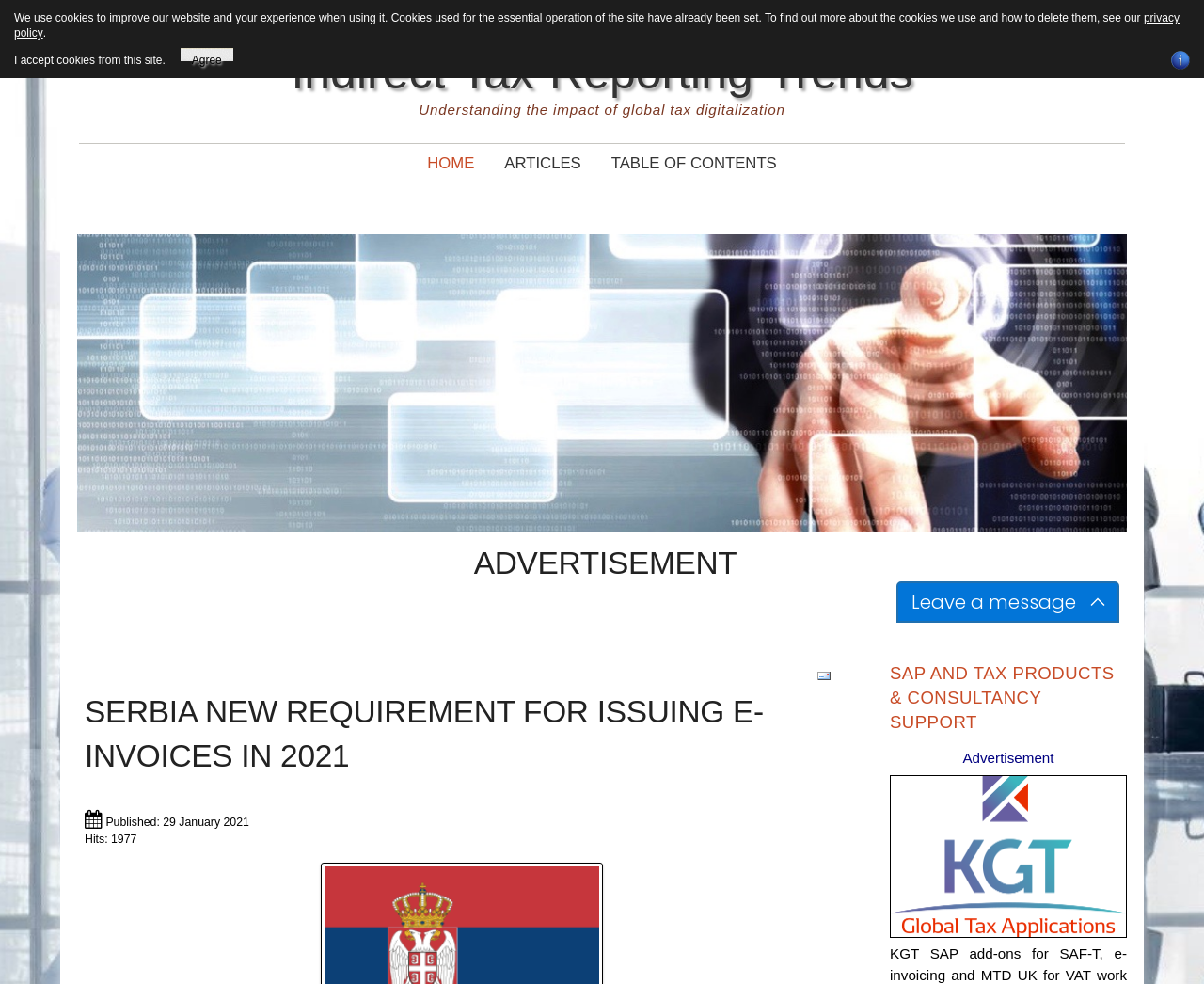Find the bounding box coordinates of the area that needs to be clicked in order to achieve the following instruction: "Click the link to read about roadmap to tax and IT function effectiveness". The coordinates should be specified as four float numbers between 0 and 1, i.e., [left, top, right, bottom].

[0.739, 0.787, 0.936, 0.953]